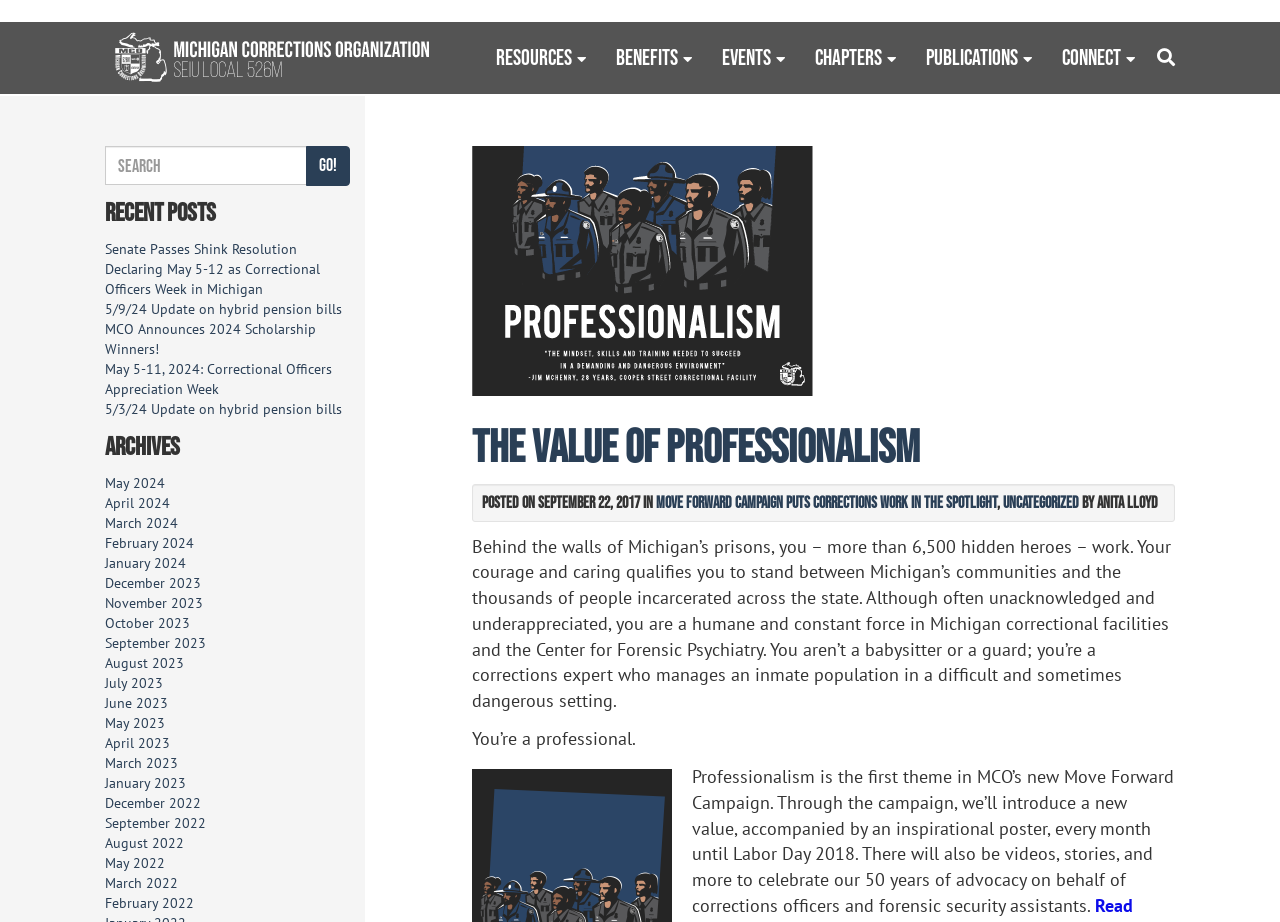Please specify the bounding box coordinates for the clickable region that will help you carry out the instruction: "Read the post about Senate Passes Shink Resolution".

[0.082, 0.26, 0.273, 0.325]